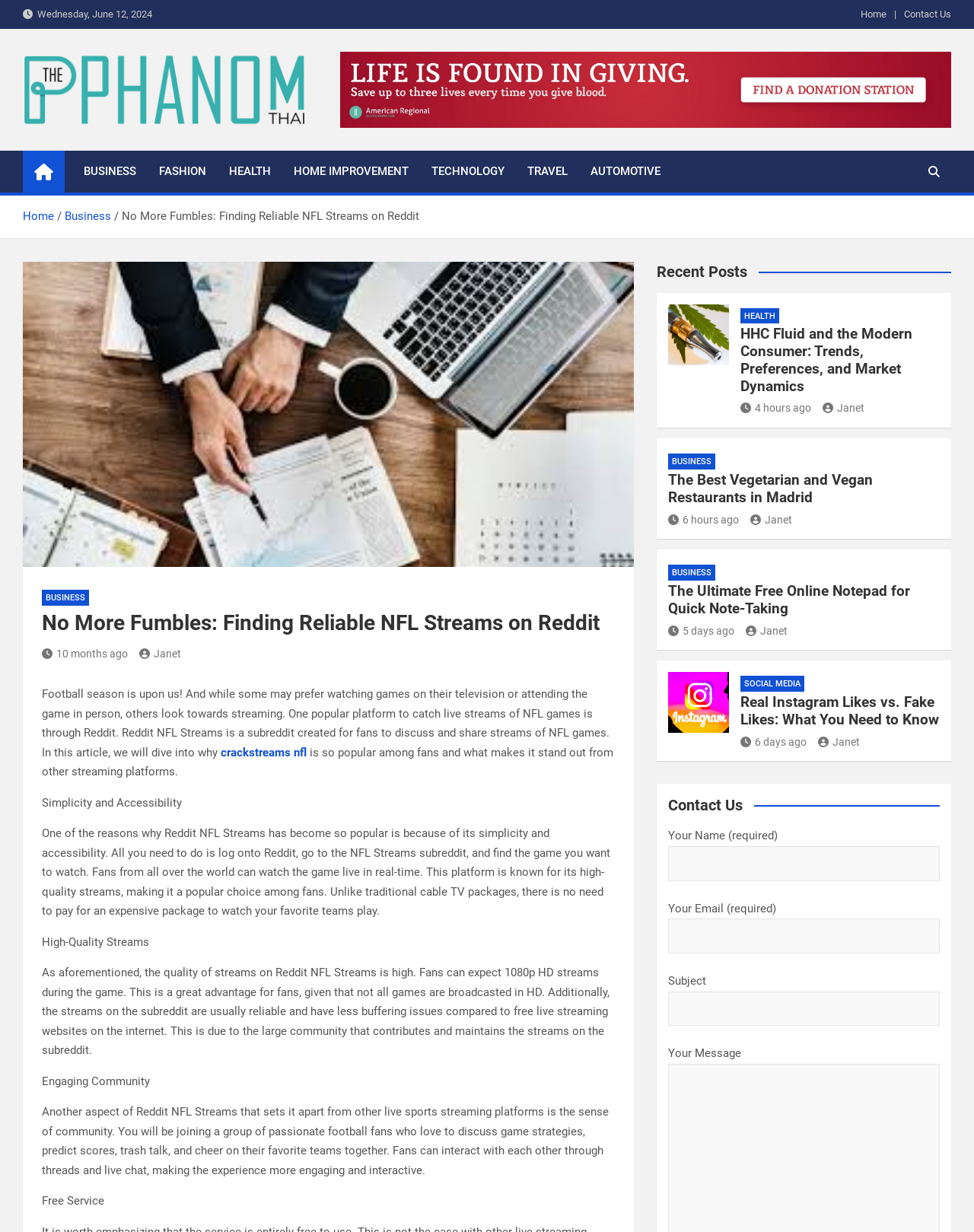Please identify the bounding box coordinates of the clickable area that will allow you to execute the instruction: "view amenities".

None